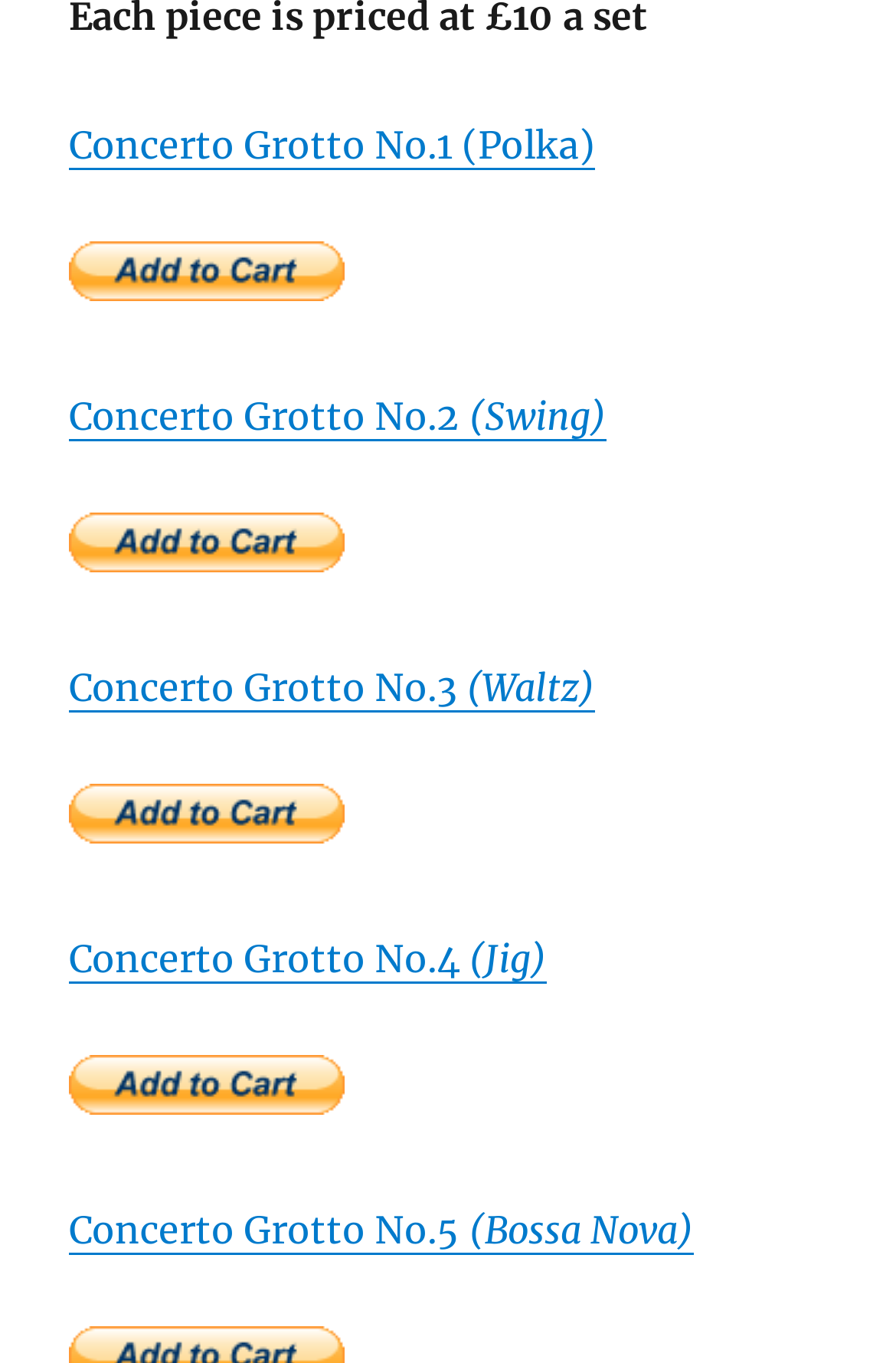How many times does the PayPal button appear?
Your answer should be a single word or phrase derived from the screenshot.

4